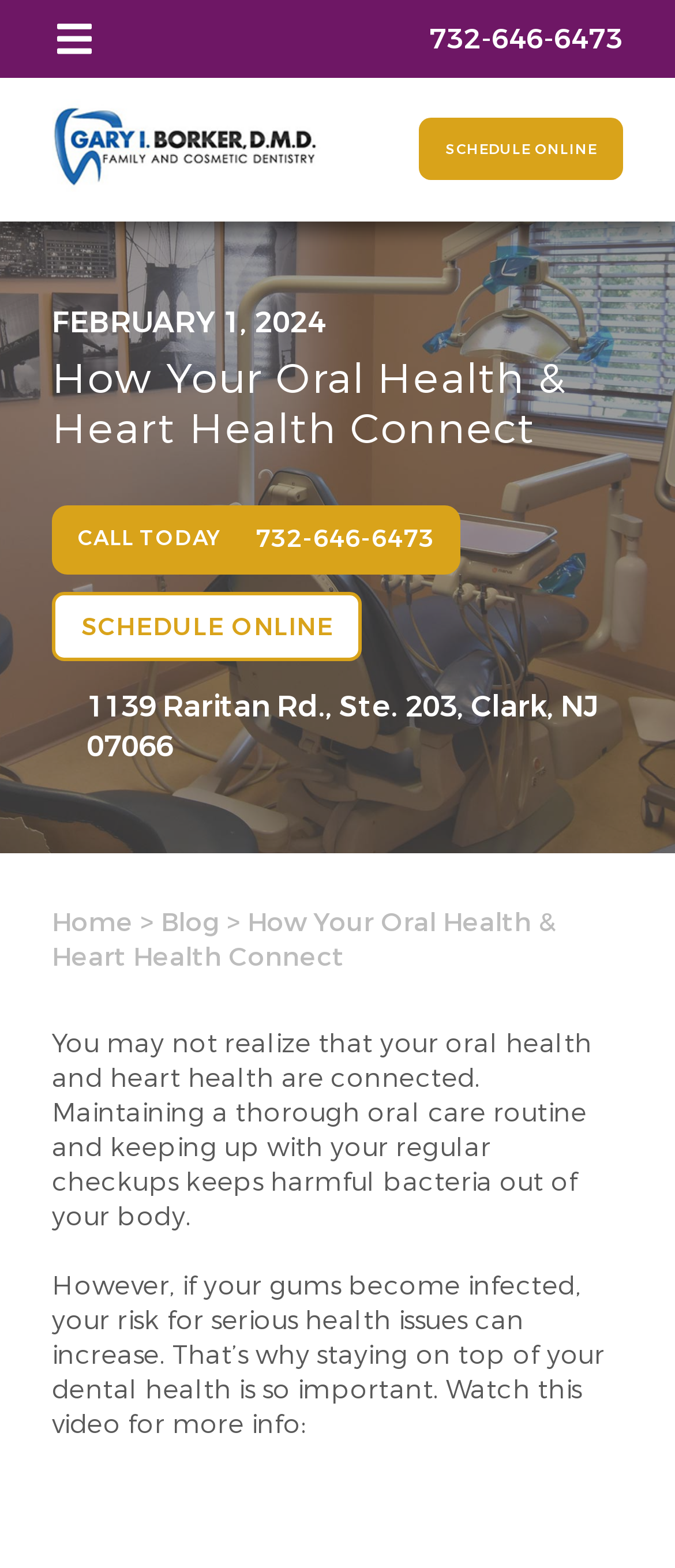What is the phone number to call for an appointment?
Using the image as a reference, deliver a detailed and thorough answer to the question.

I found the phone number by looking at the link element with the text '732-646-6473' which is located in two places on the webpage, once in the top section and again in the middle section.